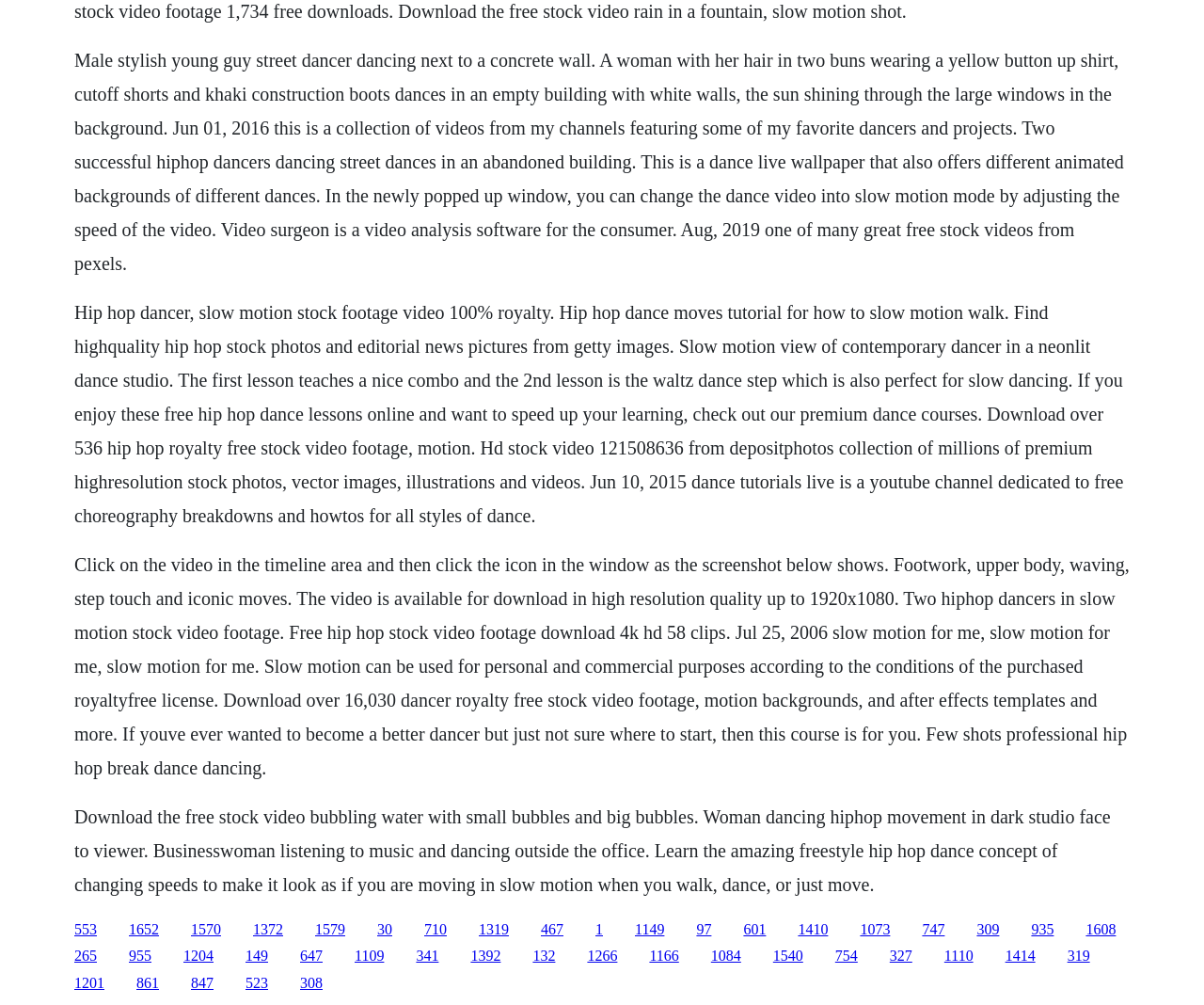What is the purpose of the 'Video Surgeon' software?
Provide a detailed answer to the question, using the image to inform your response.

In the first static text element, it is mentioned that 'Video surgeon is a video analysis software for the consumer.' This suggests that the purpose of the 'Video Surgeon' software is to analyze videos.